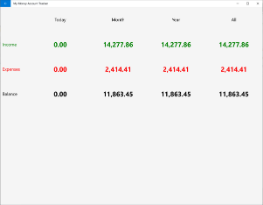Create an elaborate description of the image, covering every aspect.

The image displays a financial tracking dashboard from the "My Money Account Tracker" application. It is organized into three main sections: Income, Expense, and Balance. 

**Income** is shown in green for two time frames: 
- **Today**: 0.00 
- **Month**: 14,277.86 
- **Year**: 14,277.86 
- **All**: 14,277.86 

**Expense** is highlighted in red, indicating the following amounts:
- **Today**: 0.00 
- **Month**: 2,414.41 
- **Year**: 2,414.41 
- **All**: 2,414.41 

The **Balance** section, displayed in neutral text, shows:
- **Today**: 0.00 
- **Month**: 11,863.45 
- **Year**: 11,863.45 
- **All**: 11,863.45 

This layout provides a clear and concise view of the user’s financial standing, conveniently categorizing earnings and expenditures across different time periods for better management of personal finances.